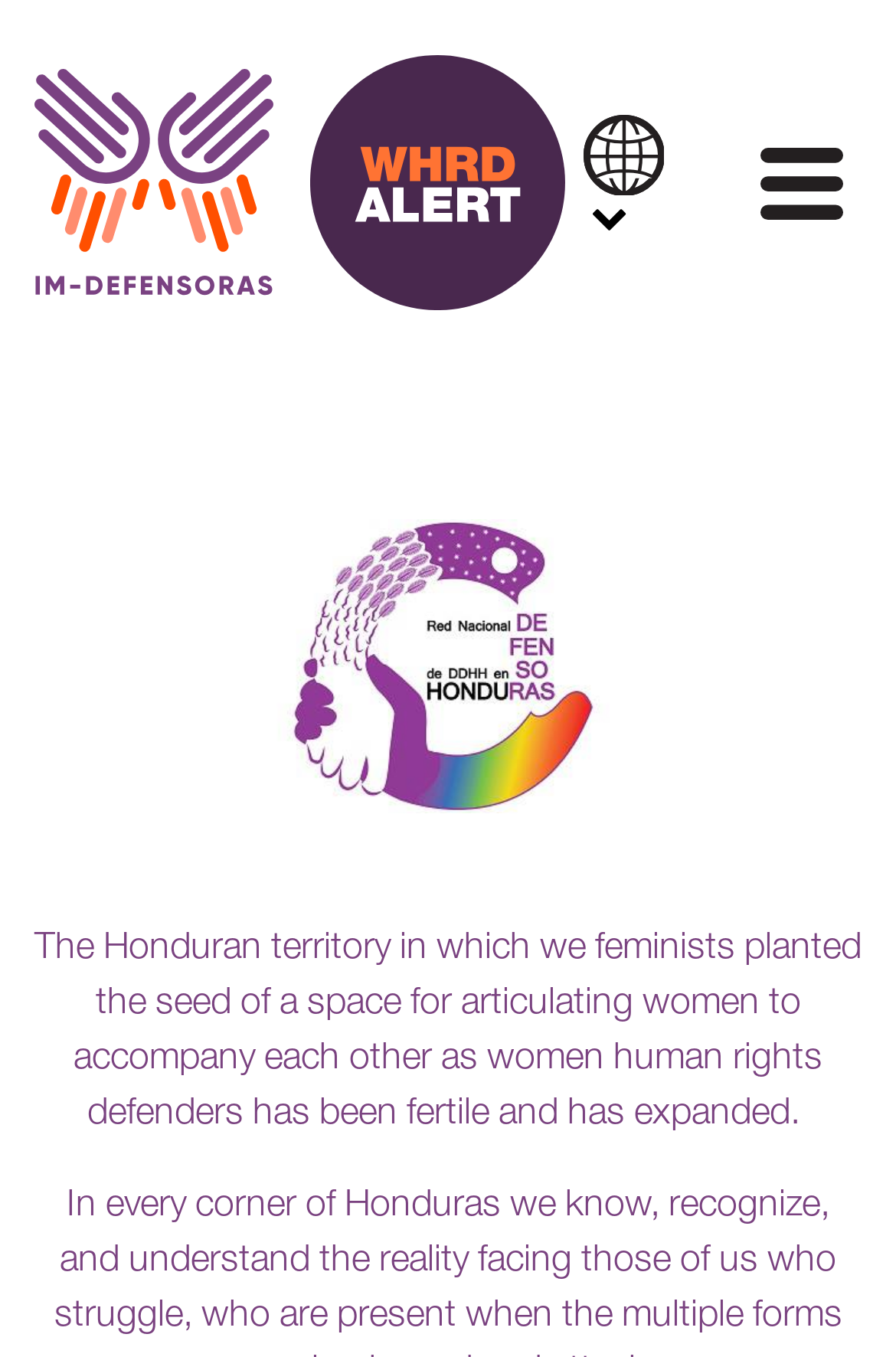Please answer the following question using a single word or phrase: What is the initial state of the checkbox?

unchecked